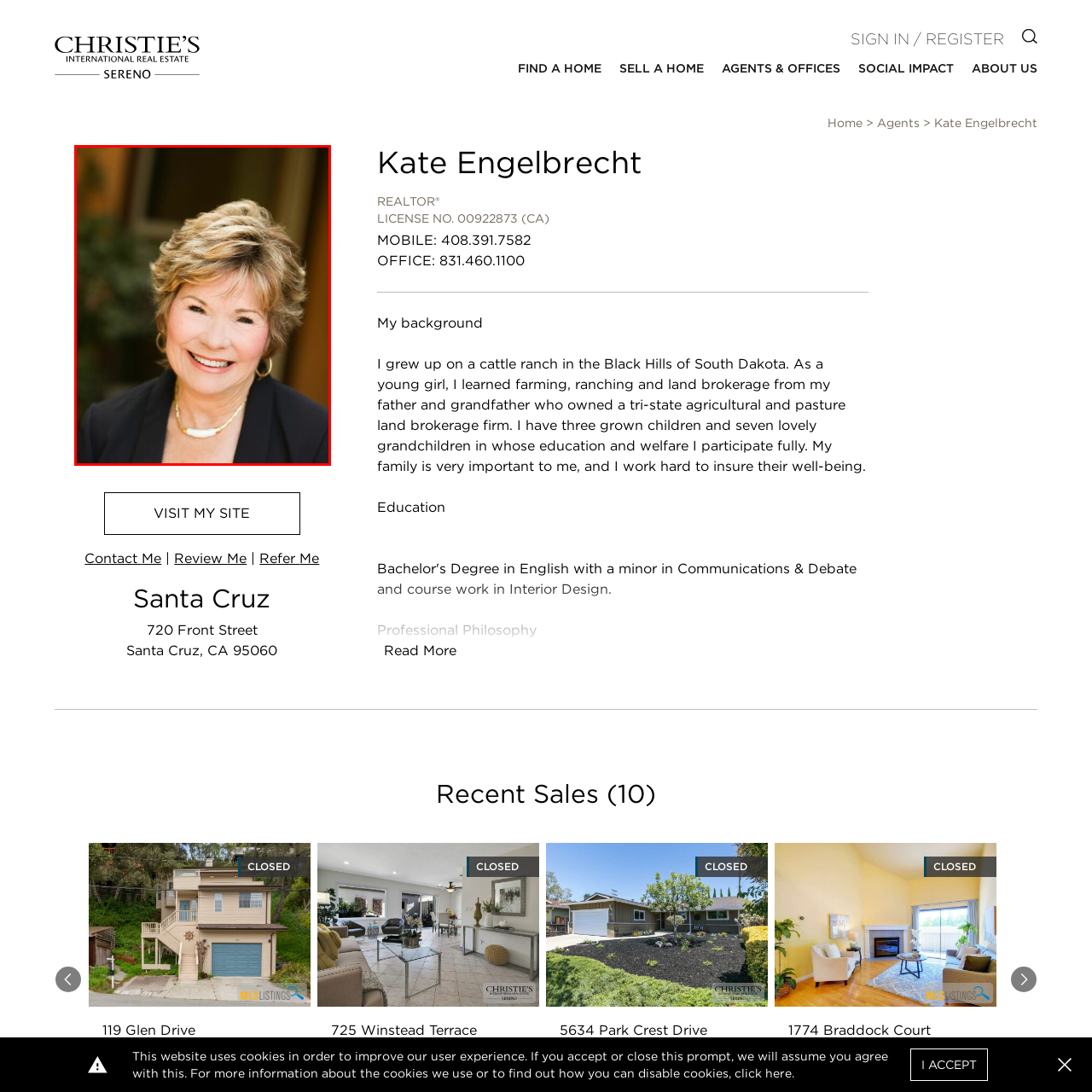Describe in detail the visual content enclosed by the red bounding box.

The image features Kate Engelbrecht, a dedicated real estate agent based in Santa Cruz, California. She is smiling warmly and exudes a friendly, approachable demeanor, which reflects her commitment to providing excellent service to her clients. Kate's hairstyle is stylish, with soft, textured layers framing her face, and she is wearing elegant jewelry that complements her professional attire. The background suggests a natural, inviting environment, enhancing her welcoming personality. As a REALTOR® with extensive experience, Kate embodies a strong connection to the local community, ensuring that her clients feel valued and supported throughout their real estate journey.